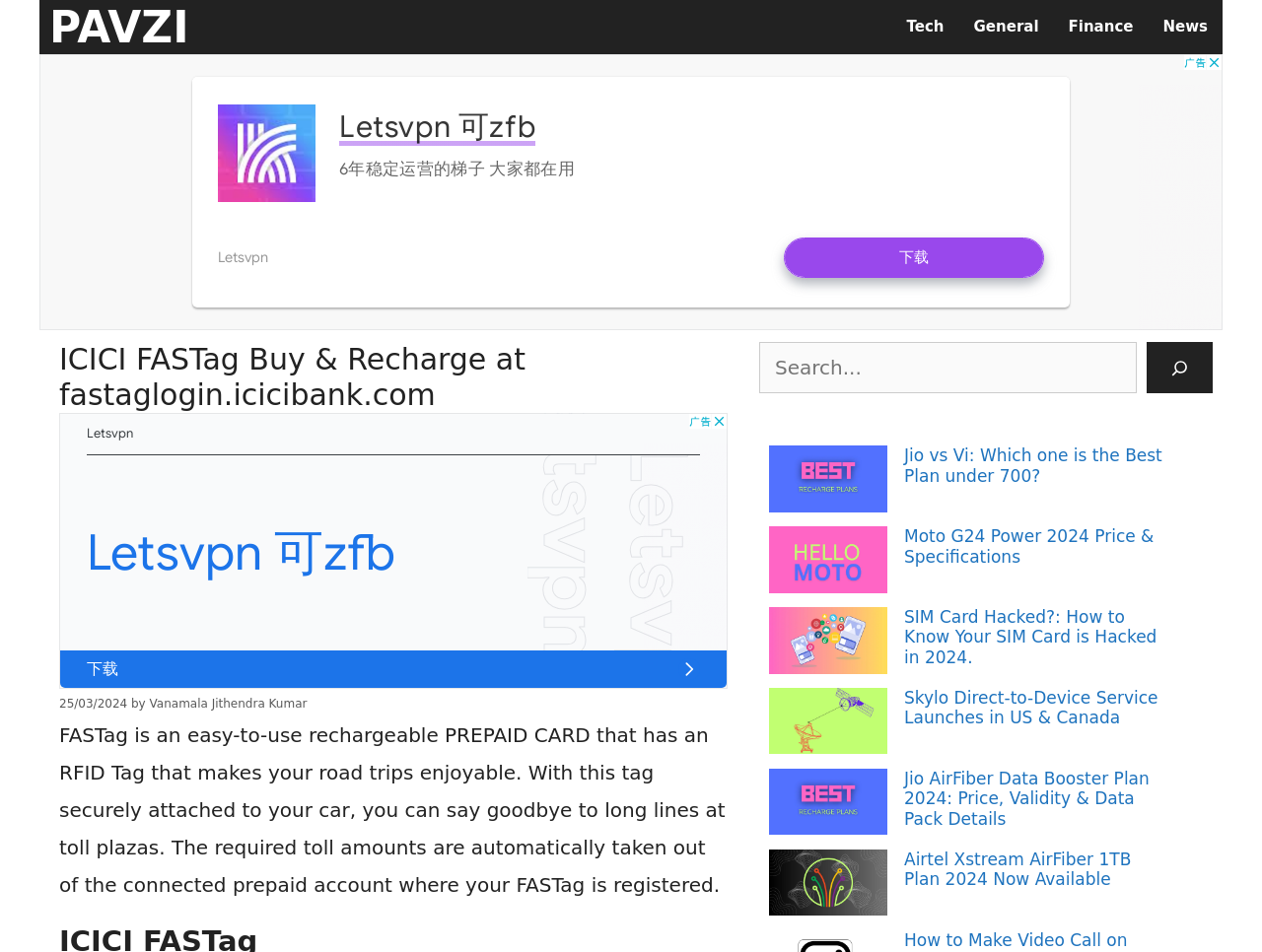Please give the bounding box coordinates of the area that should be clicked to fulfill the following instruction: "Click the 'admin' link". The coordinates should be in the format of four float numbers from 0 to 1, i.e., [left, top, right, bottom].

None